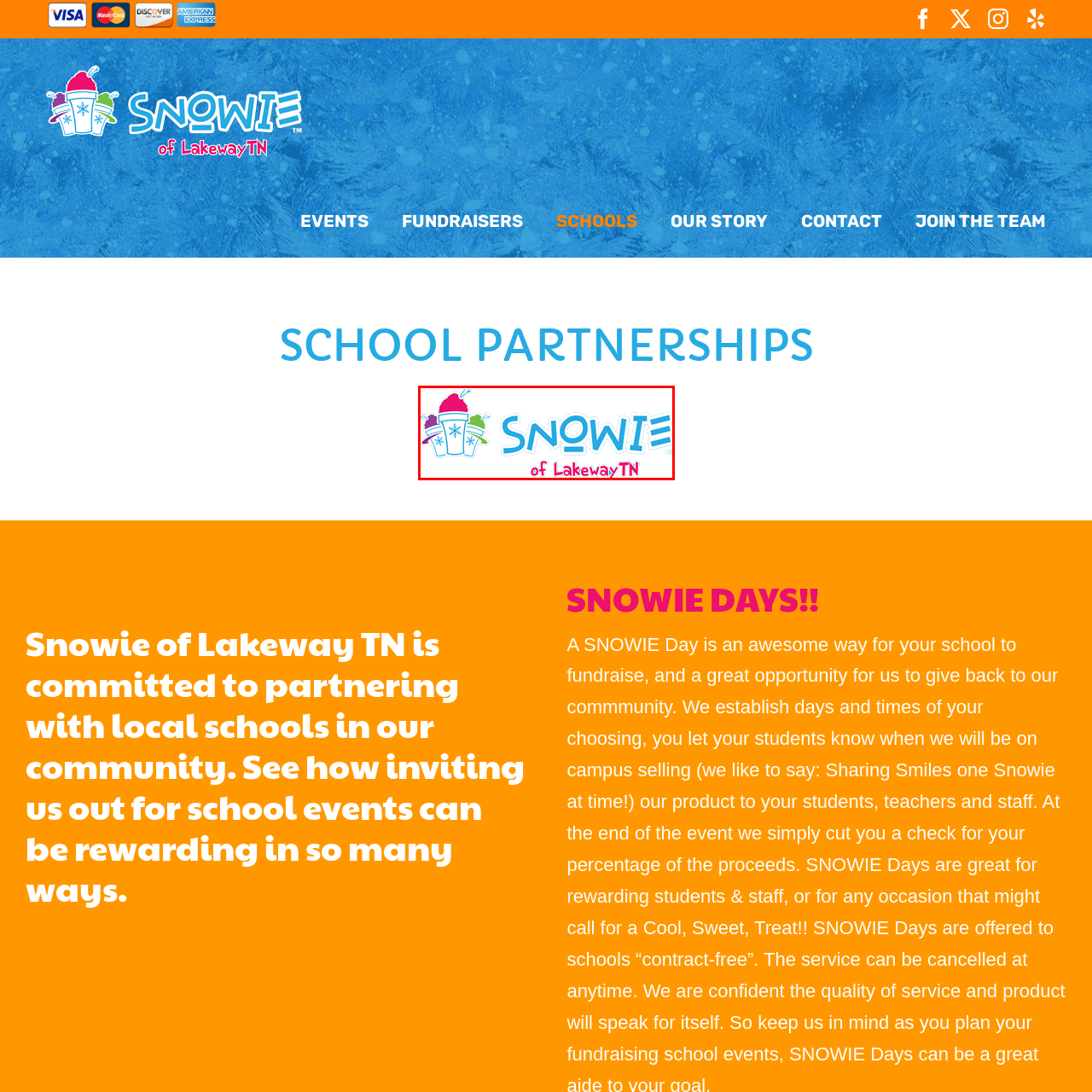Give a detailed account of the scene depicted within the red boundary.

The image features the vibrant logo of "Snowie of Lakeway TN," which showcases a playful and colorful design. The logo prominently displays the word "SNOWIE" in a bold, bright blue font, creating a cheerful vibe. The letters are stylized, with the "W" being distinctively taller, emphasizing the fun and inviting nature of the brand. Above the text, there are three stylized cups of shaved ice, each topped with colorful syrup and white snow-like topping, highlighting the delicious offerings of the business. Below "SNOWIE," the phrase "of LakewayTN" is written in a lively pink font, providing a warm local touch. This logo reflects the brand's commitment to a fun, community-centered experience, especially aimed at engaging with local schools and events.